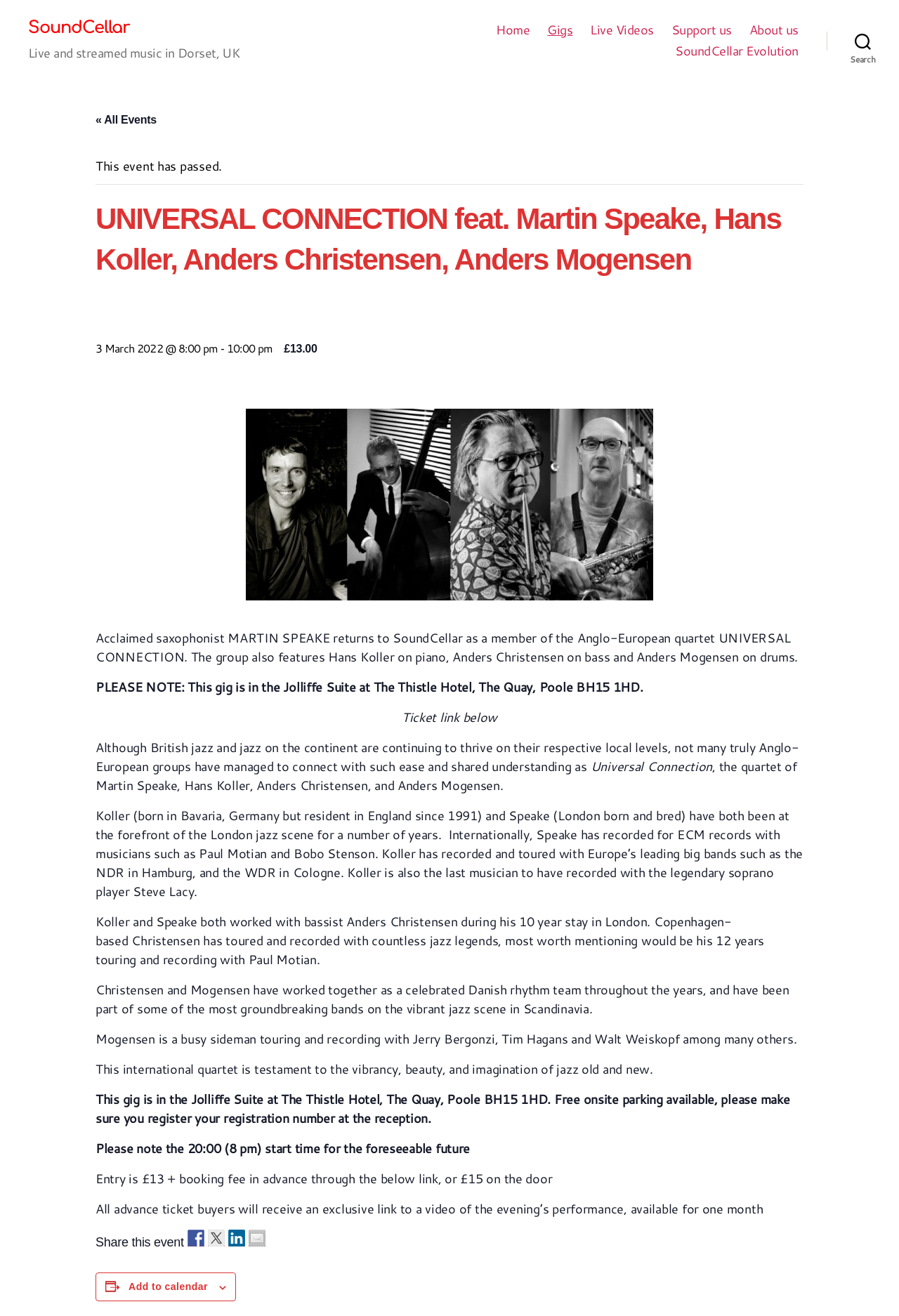What is the date of the event?
Using the image as a reference, answer the question with a short word or phrase.

3 March 2022